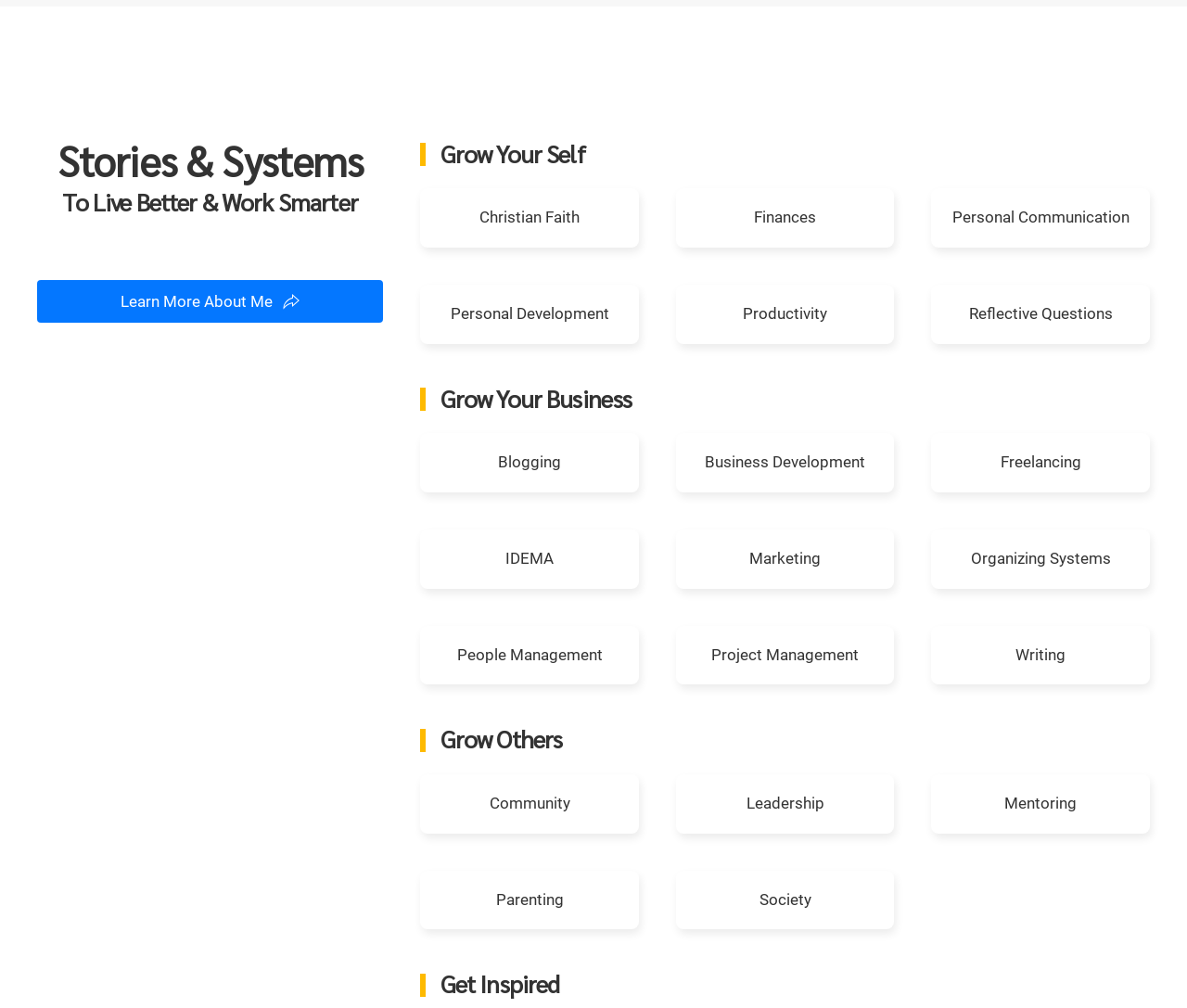Extract the bounding box coordinates of the UI element described: "parent_node: Password: name="pwd"". Provide the coordinates in the format [left, top, right, bottom] with values ranging from 0 to 1.

None